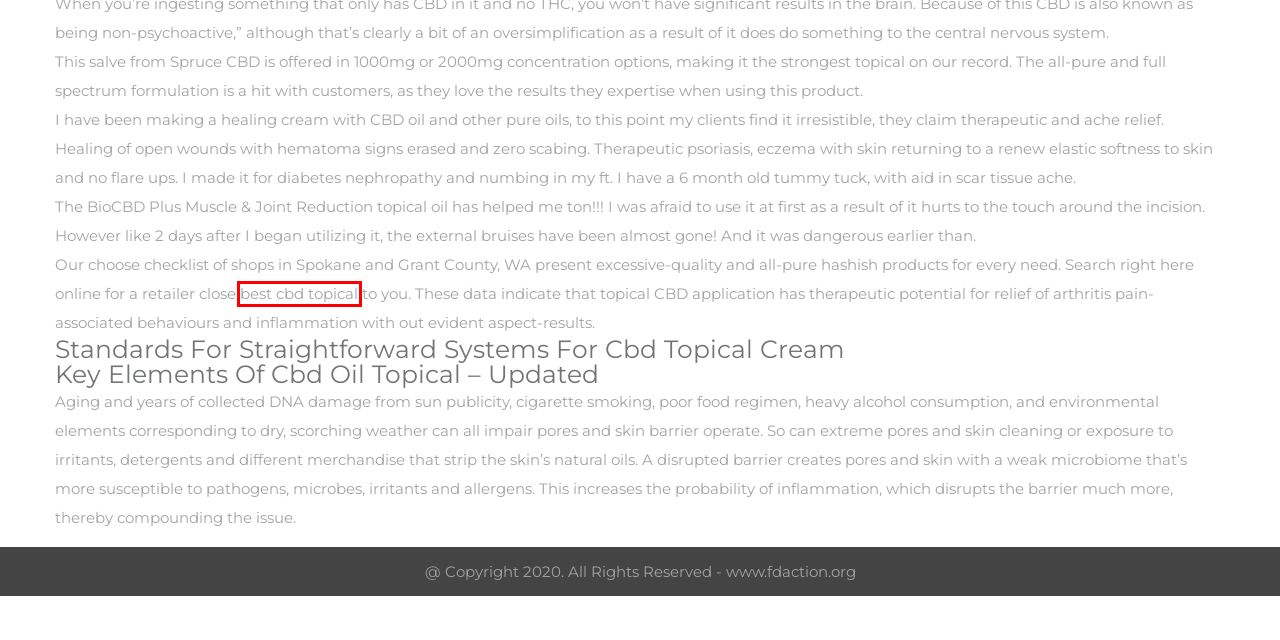You’re provided with a screenshot of a webpage that has a red bounding box around an element. Choose the best matching webpage description for the new page after clicking the element in the red box. The options are:
A. COMMUNITY BASED DISASTER MANAGEMENT PLANS | FD Action
B. LIVELIHOOD | FD Action
C. DISASTER RISK REDUCTION | FD Action
D. OUR FOOTSTEPS | FD Action
E. CHILD DEVELOPMENT | FD Action
F. Best CBD Topicals in 2024 : Lotions and Creams [2021]
G. GET INVOLVED | FD Action
H. About Us | FD Action

F